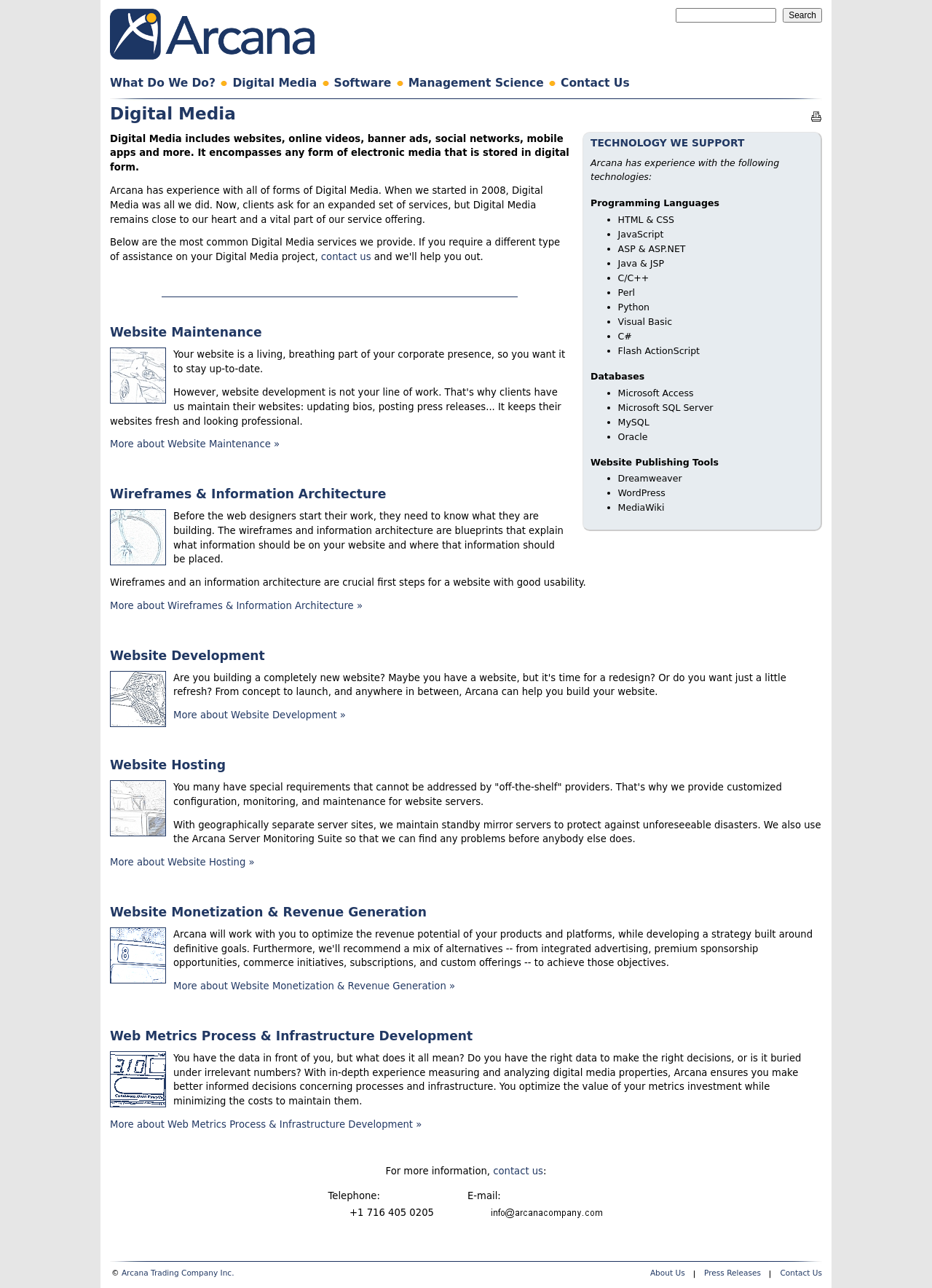Carefully examine the image and provide an in-depth answer to the question: What is the purpose of wireframes and information architecture?

According to the webpage, wireframes and information architecture are crucial first steps for a website with good usability. They serve as blueprints that explain what information should be on the website and where that information should be placed, before the web designers start their work.